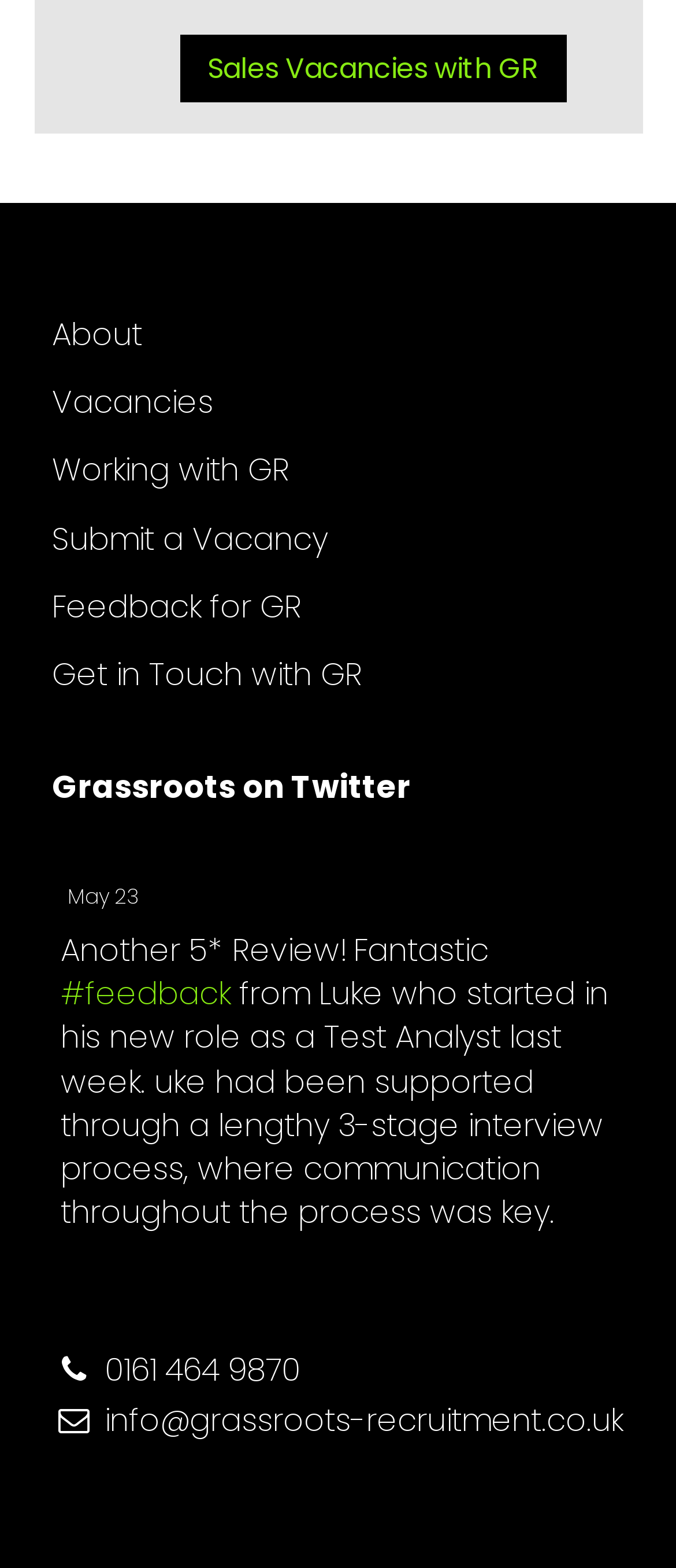What is the phone number of Grassroots Recruitment?
Using the picture, provide a one-word or short phrase answer.

0161 464 9870